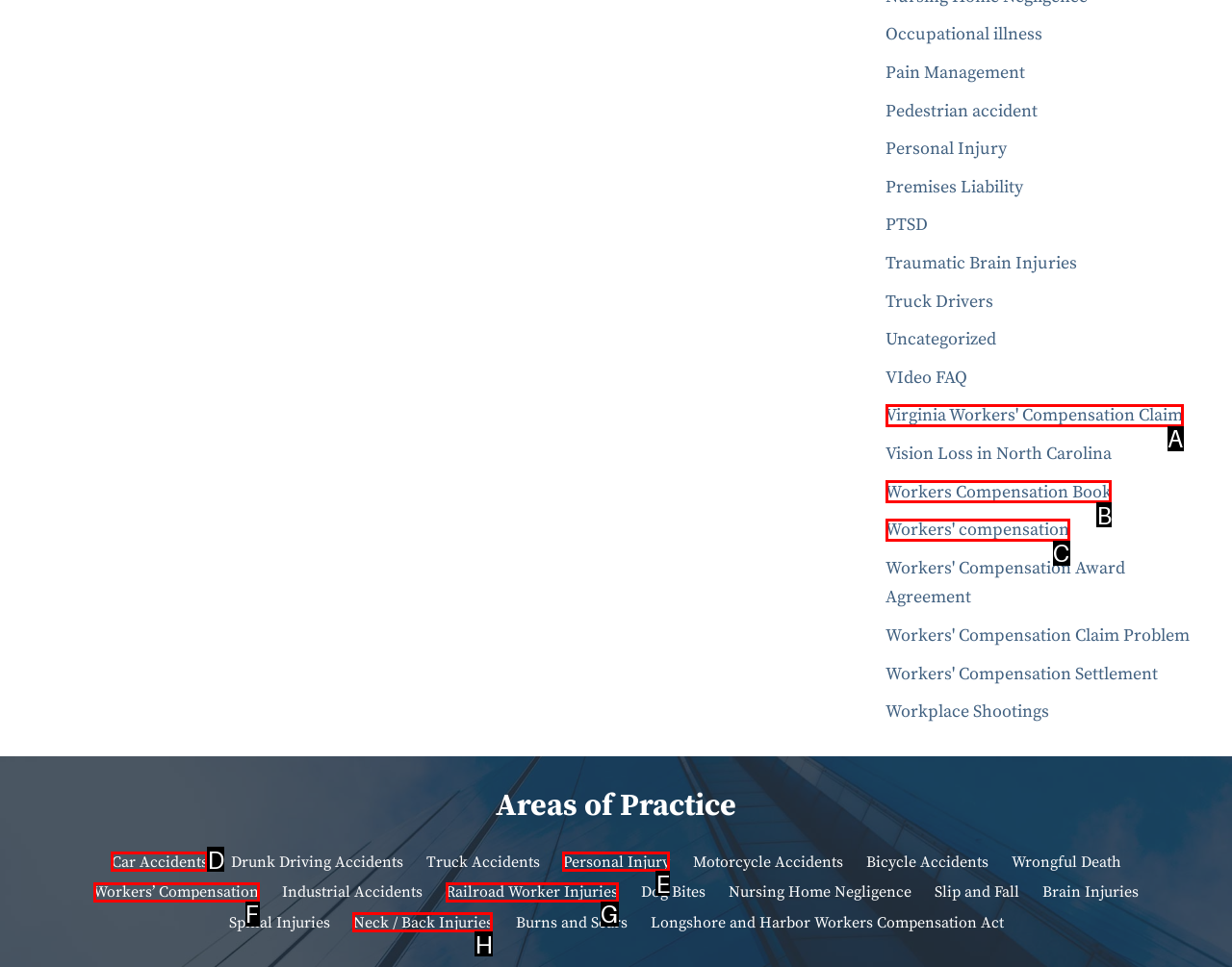Determine which option you need to click to execute the following task: View 'Workers Compensation Book'. Provide your answer as a single letter.

B